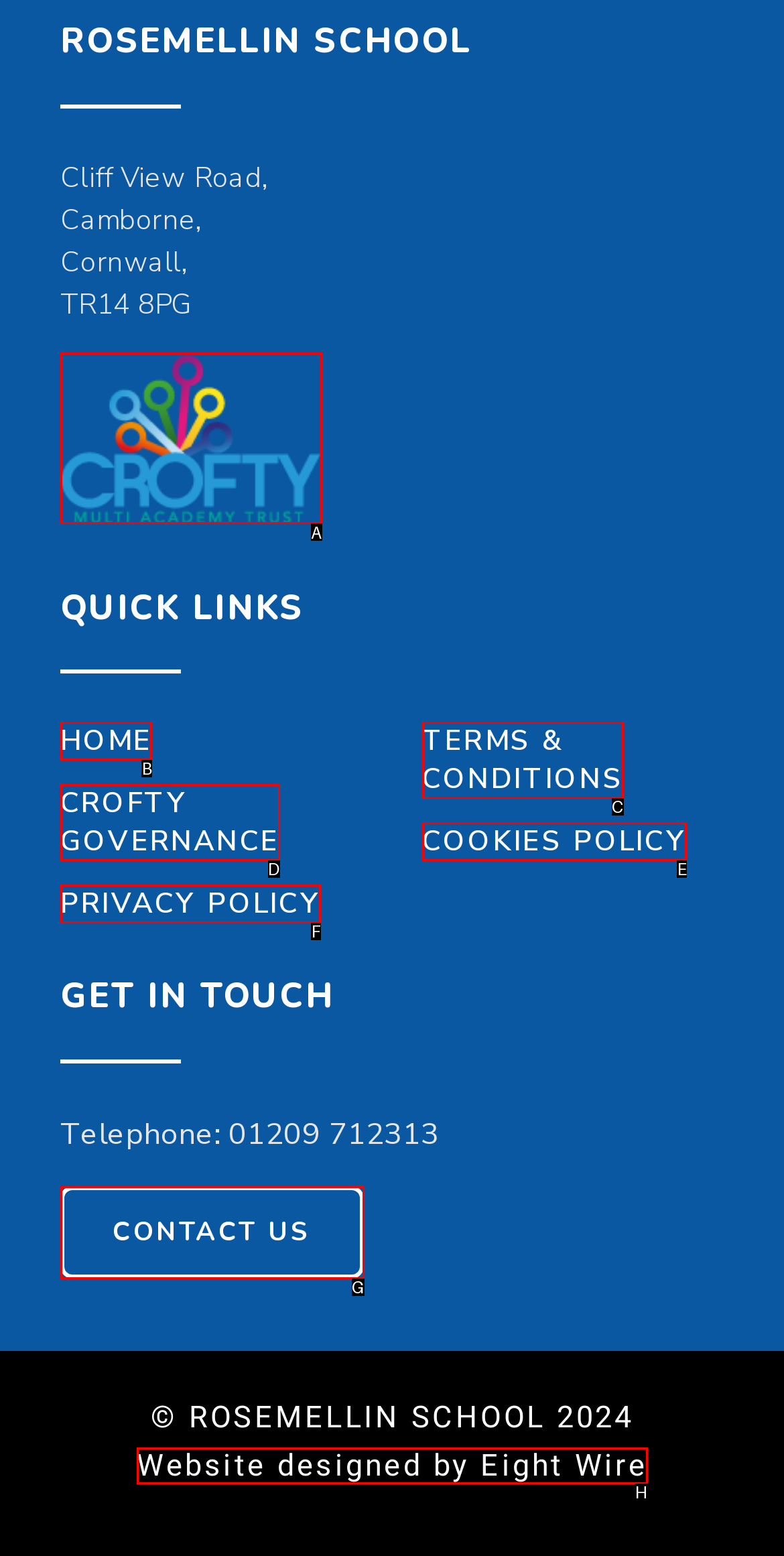From the given options, find the HTML element that fits the description: Privacy Policy. Reply with the letter of the chosen element.

F